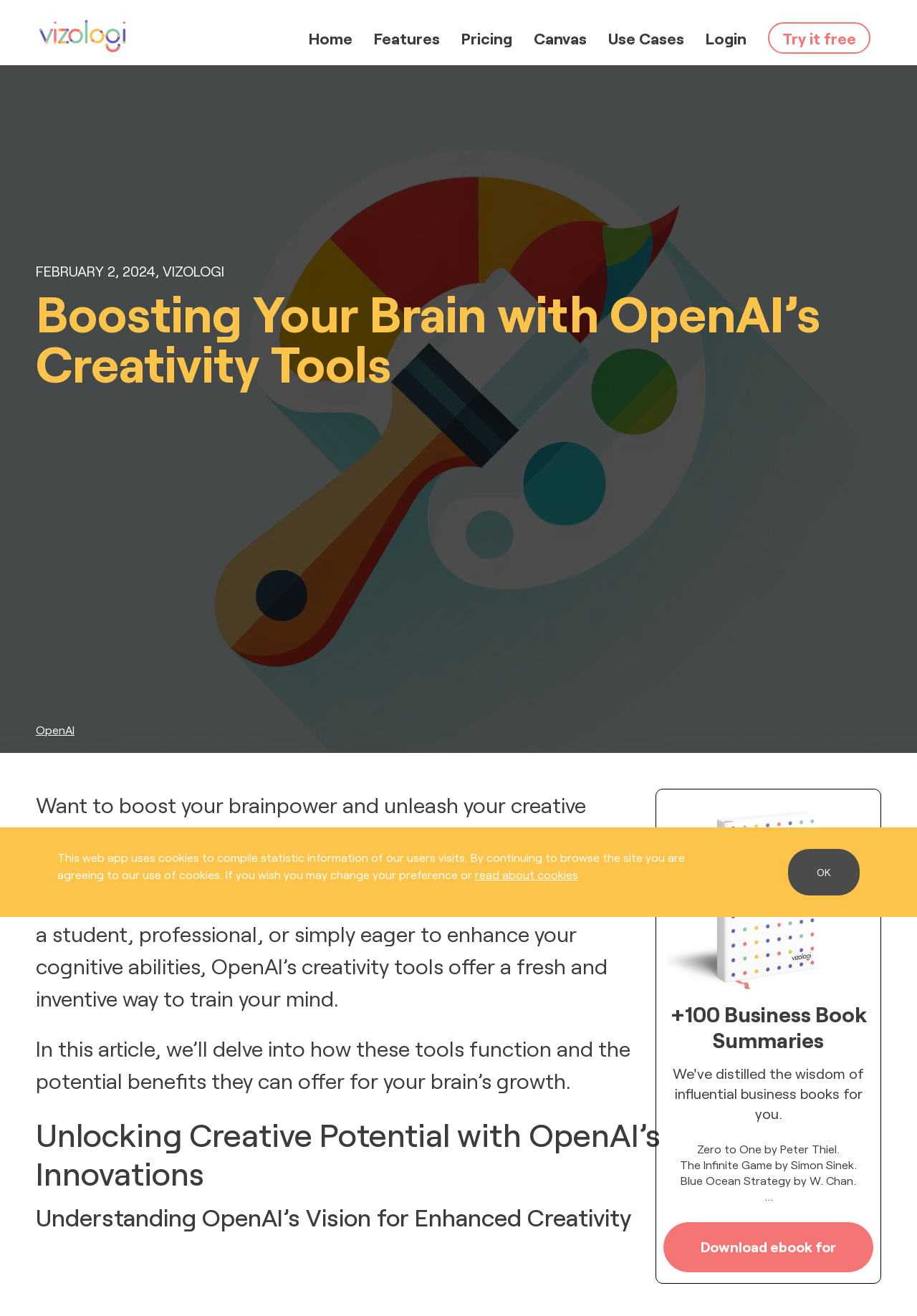Locate the UI element described by Download ebook for free and provide its bounding box coordinates. Use the format (top-left x, top-left y, bottom-right x, bottom-right y) with all values as floating point numbers between 0 and 1.

[0.723, 0.929, 0.952, 0.967]